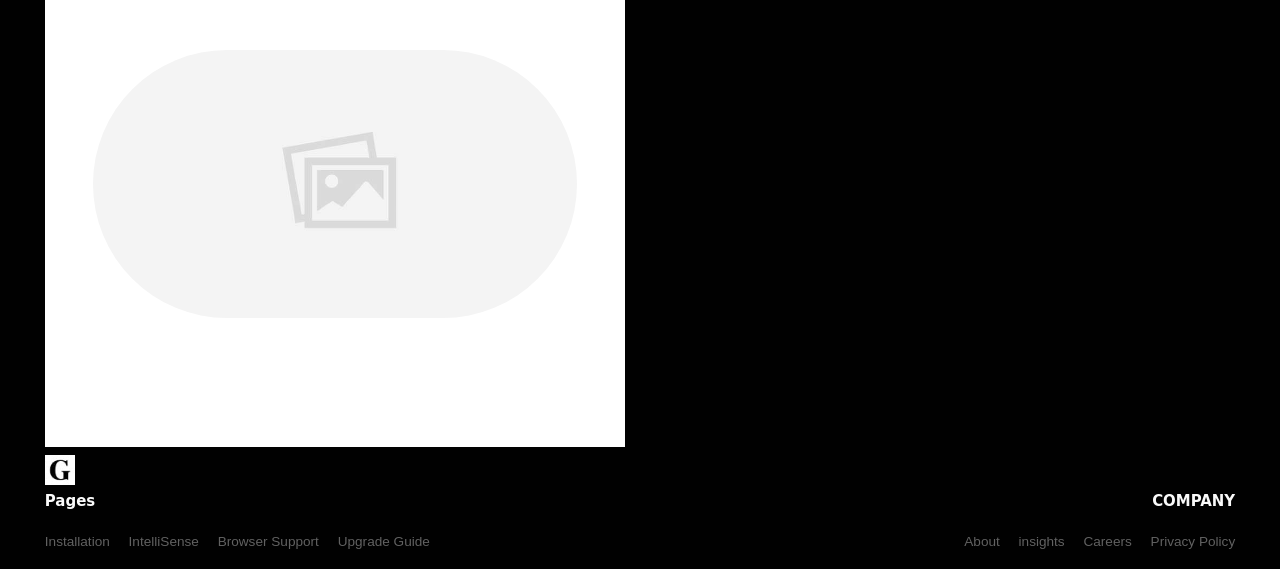Provide the bounding box coordinates for the specified HTML element described in this description: "IntelliSense". The coordinates should be four float numbers ranging from 0 to 1, in the format [left, top, right, bottom].

[0.1, 0.939, 0.155, 0.965]